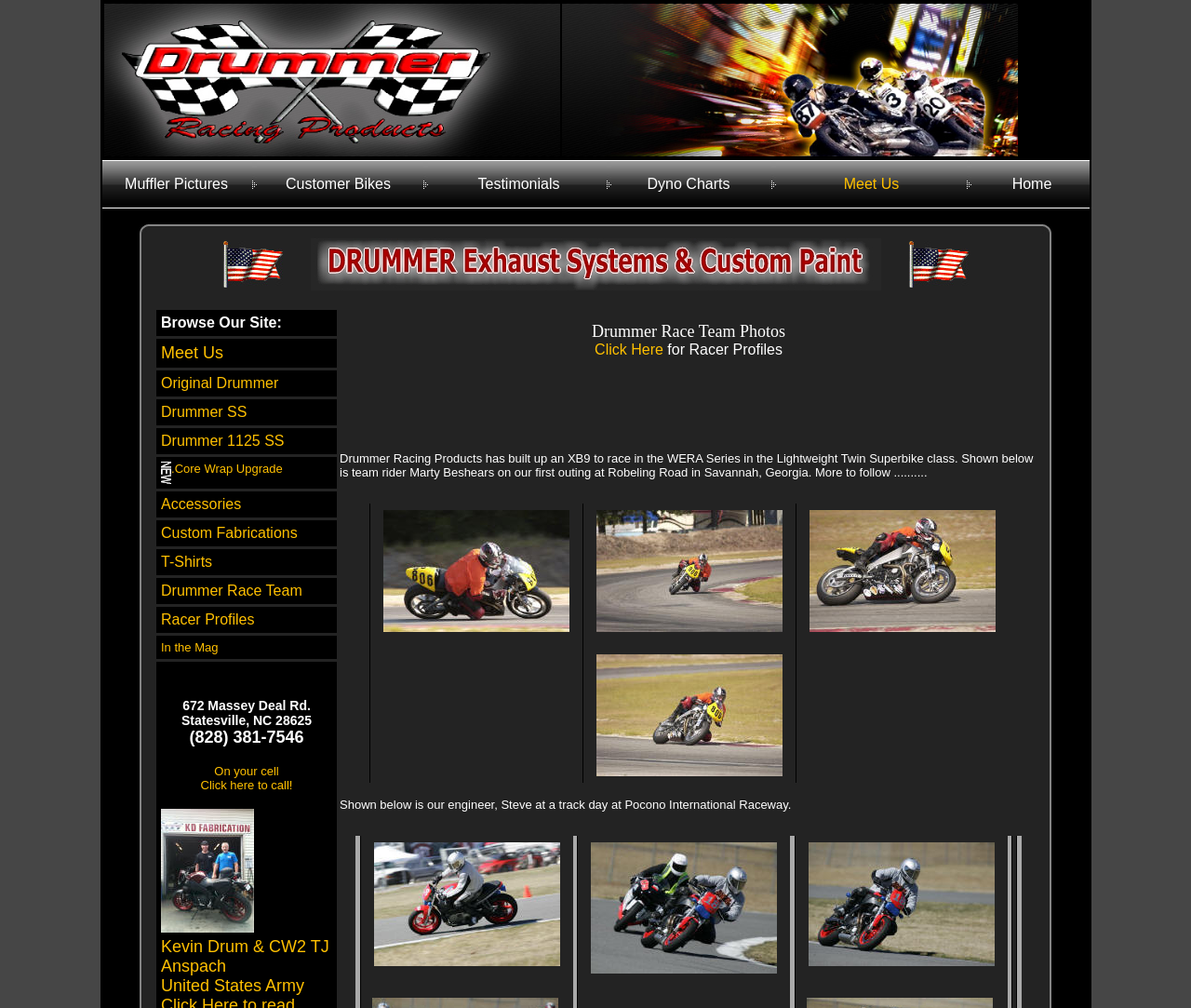Please respond to the question with a concise word or phrase:
What is the last link in the 'Browse Our Site' section?

Drummer Race Team